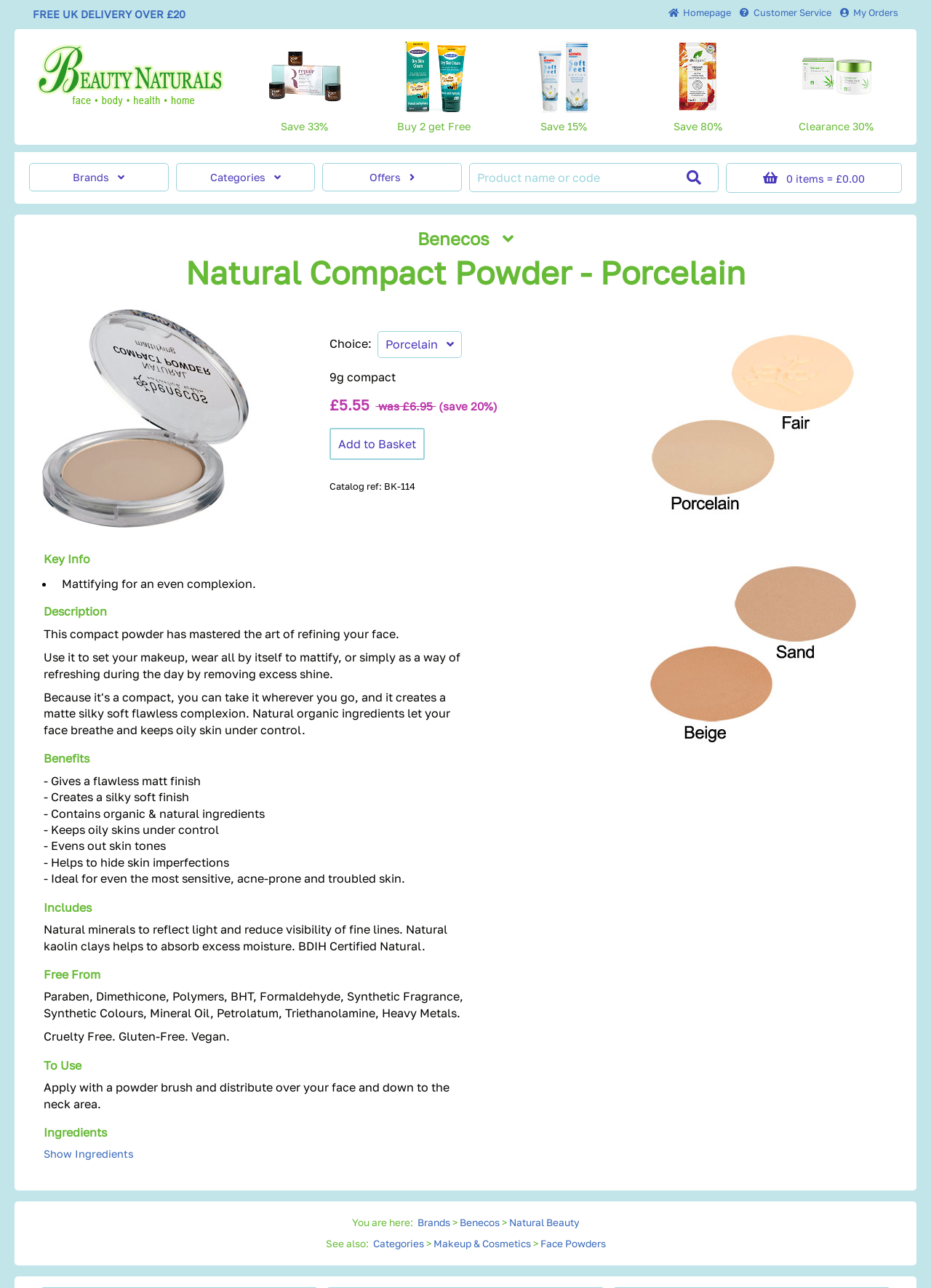Extract the primary header of the webpage and generate its text.

Natural Compact Powder - Porcelain